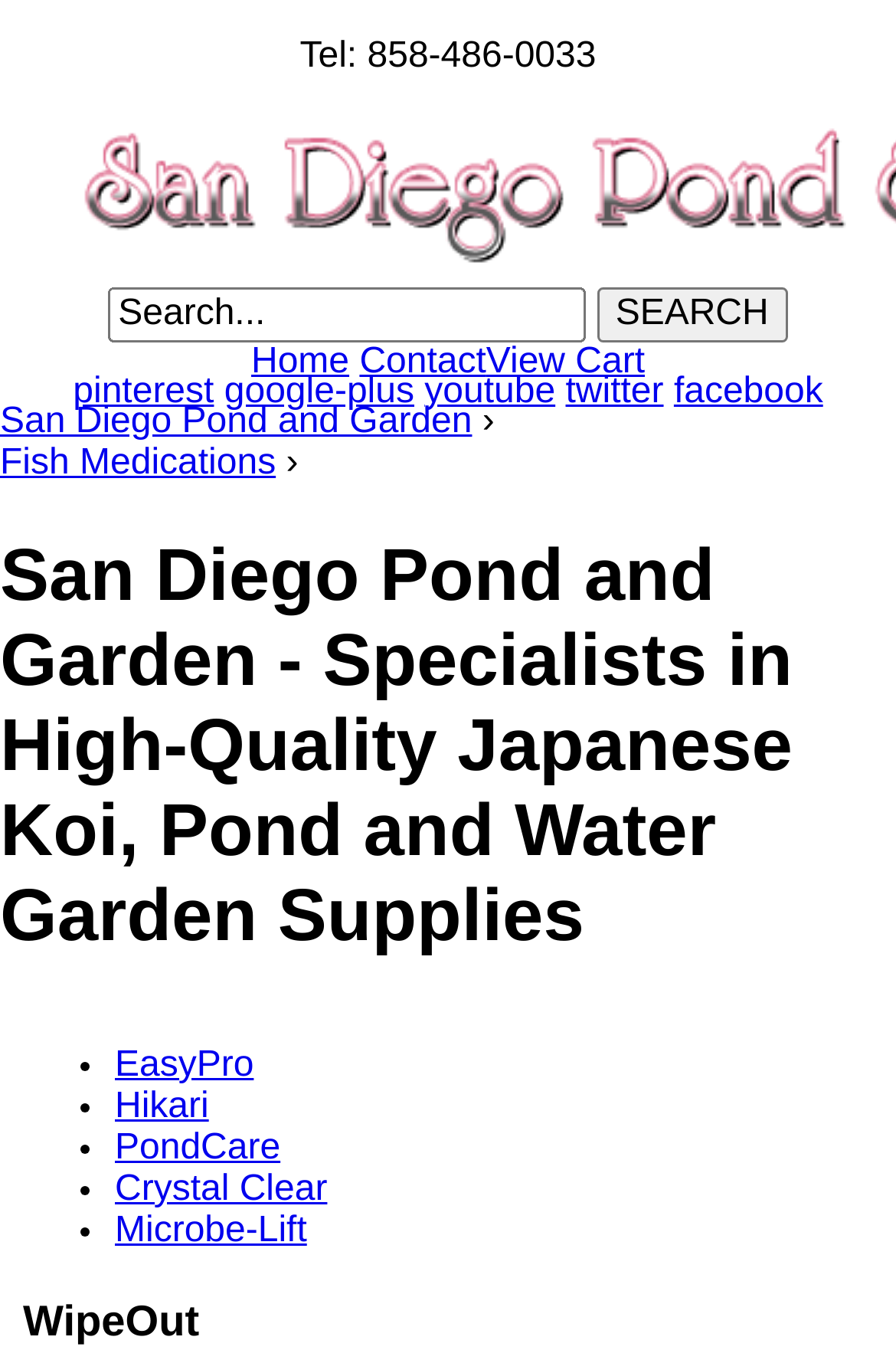Please locate the bounding box coordinates of the element that should be clicked to complete the given instruction: "go to home page".

[0.28, 0.251, 0.39, 0.28]